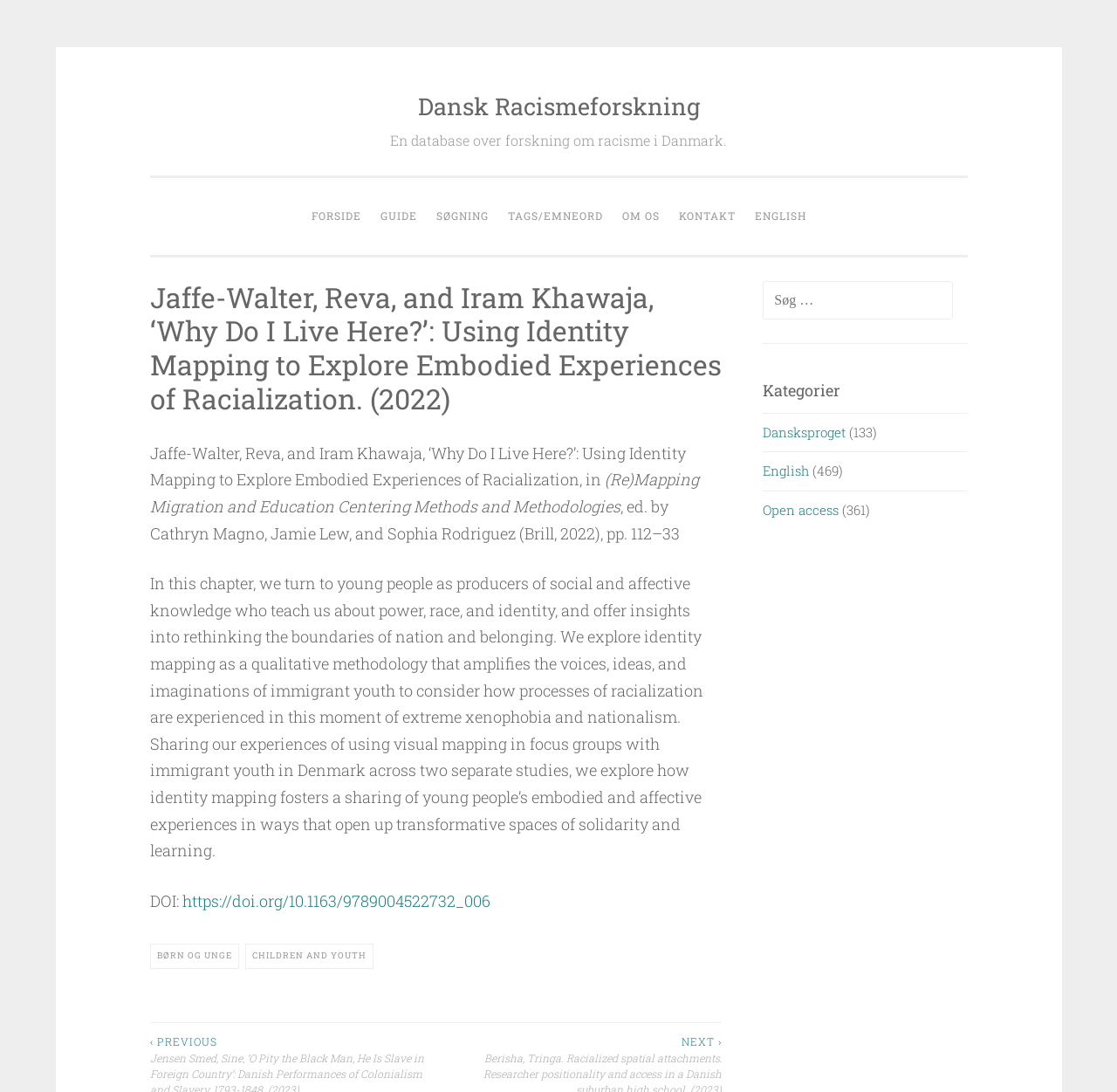Determine the bounding box coordinates for the clickable element to execute this instruction: "Search for a research". Provide the coordinates as four float numbers between 0 and 1, i.e., [left, top, right, bottom].

[0.683, 0.257, 0.866, 0.292]